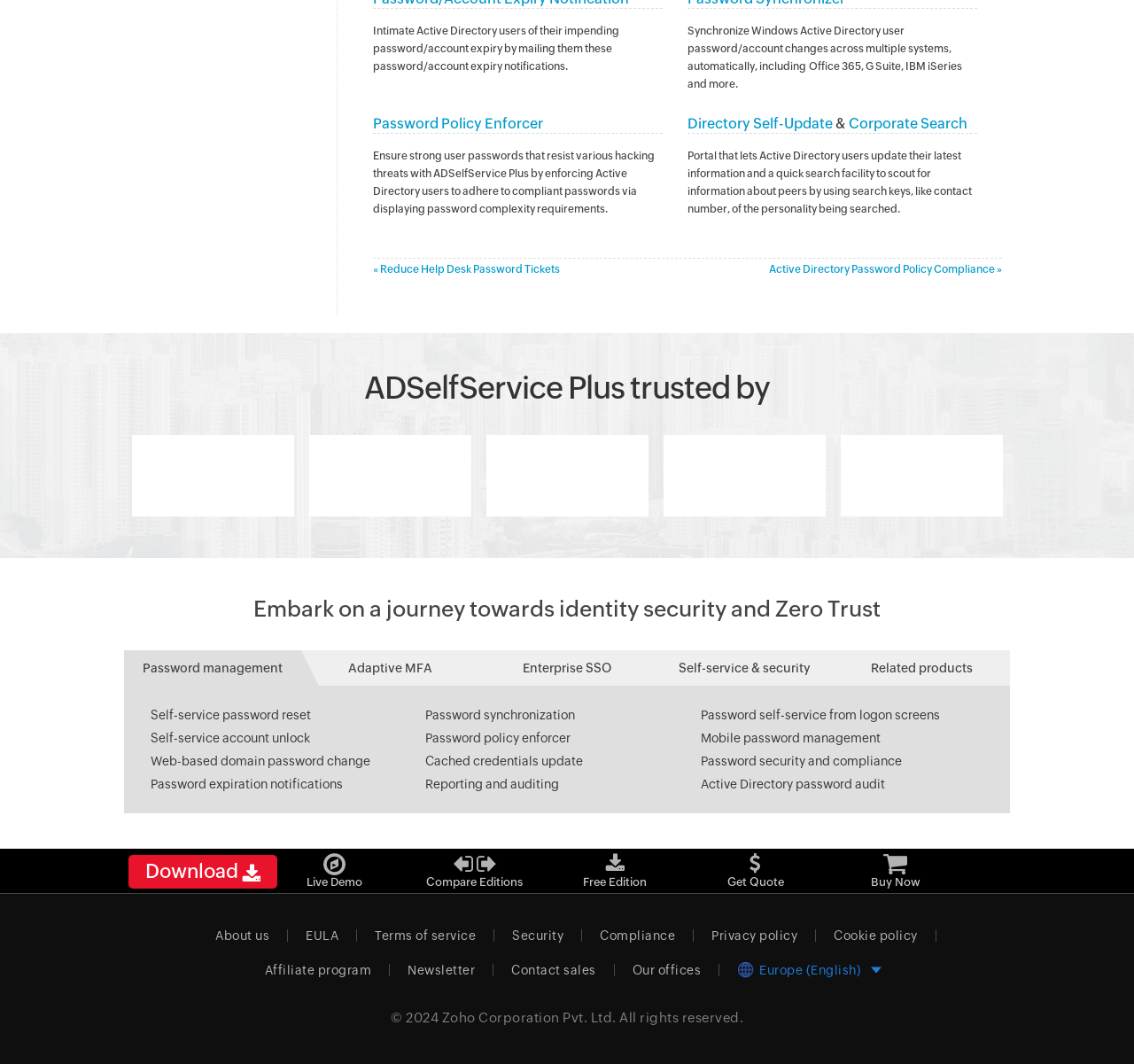Locate the bounding box coordinates of the element that needs to be clicked to carry out the instruction: "Get a 'Live Demo'". The coordinates should be given as four float numbers ranging from 0 to 1, i.e., [left, top, right, bottom].

[0.27, 0.802, 0.32, 0.835]